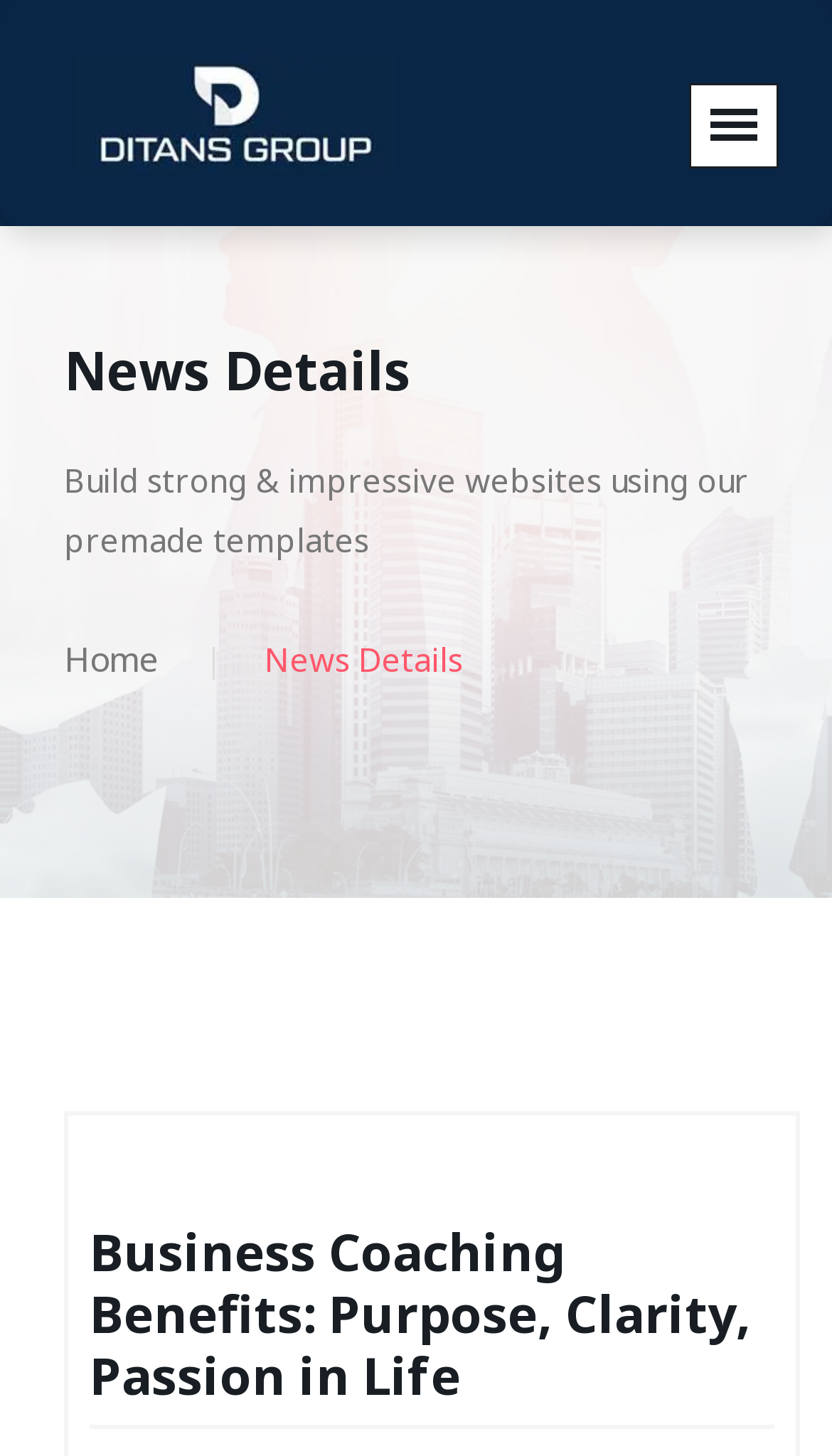Respond to the question below with a single word or phrase:
What is the main image on the webpage?

Logo